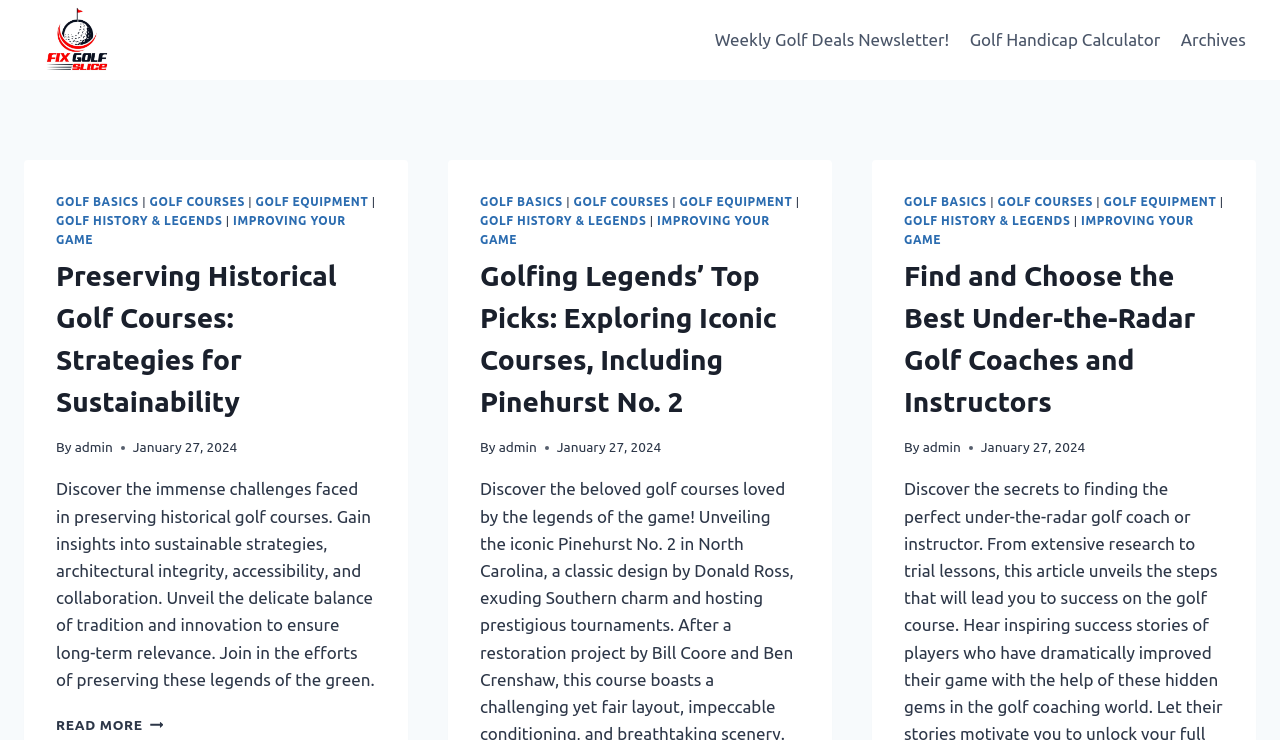What is the date of the articles?
Please provide a single word or phrase as the answer based on the screenshot.

January 27, 2024